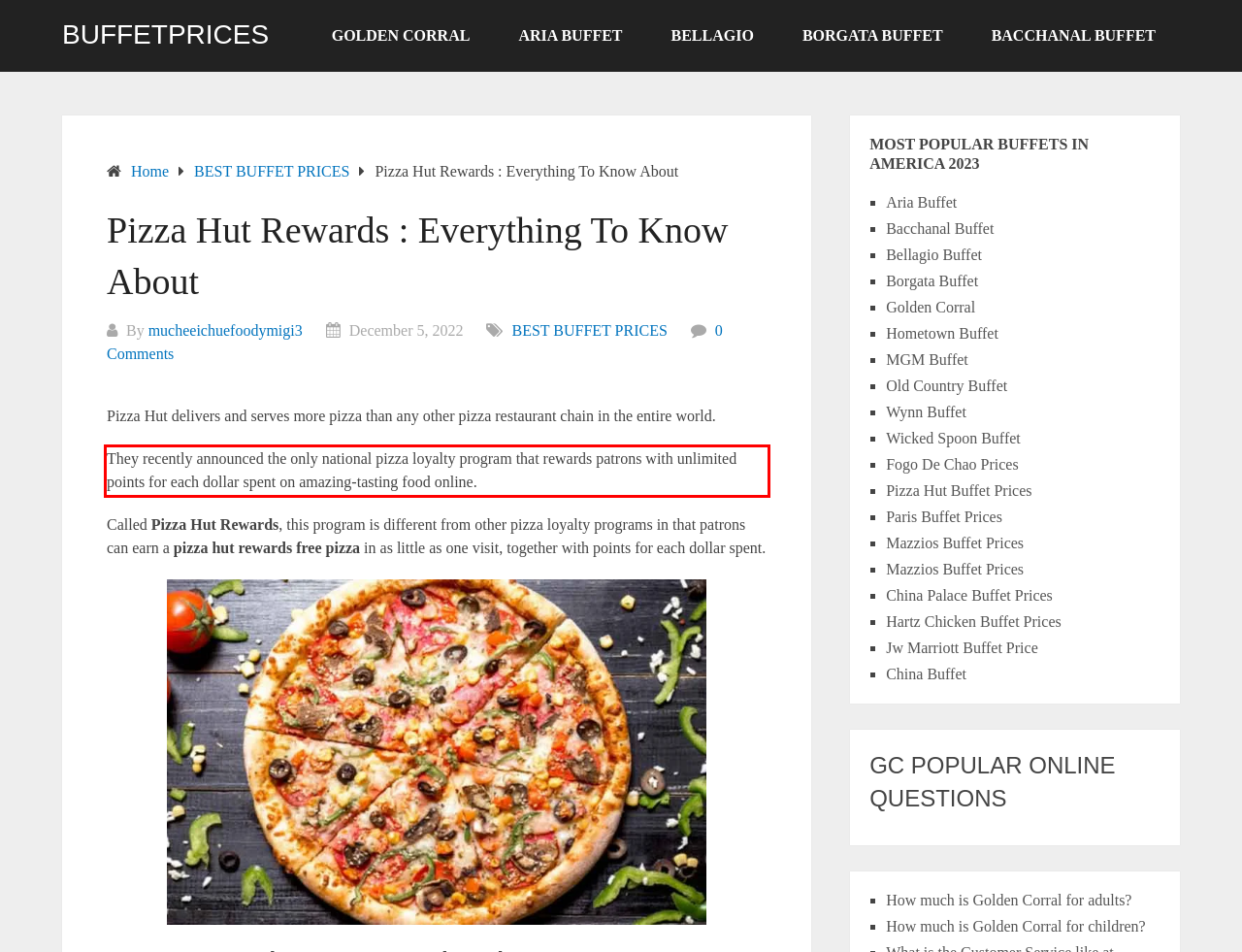Please examine the webpage screenshot and extract the text within the red bounding box using OCR.

They recently announced the only national pizza loyalty program that rewards patrons with unlimited points for each dollar spent on amazing-tasting food online.